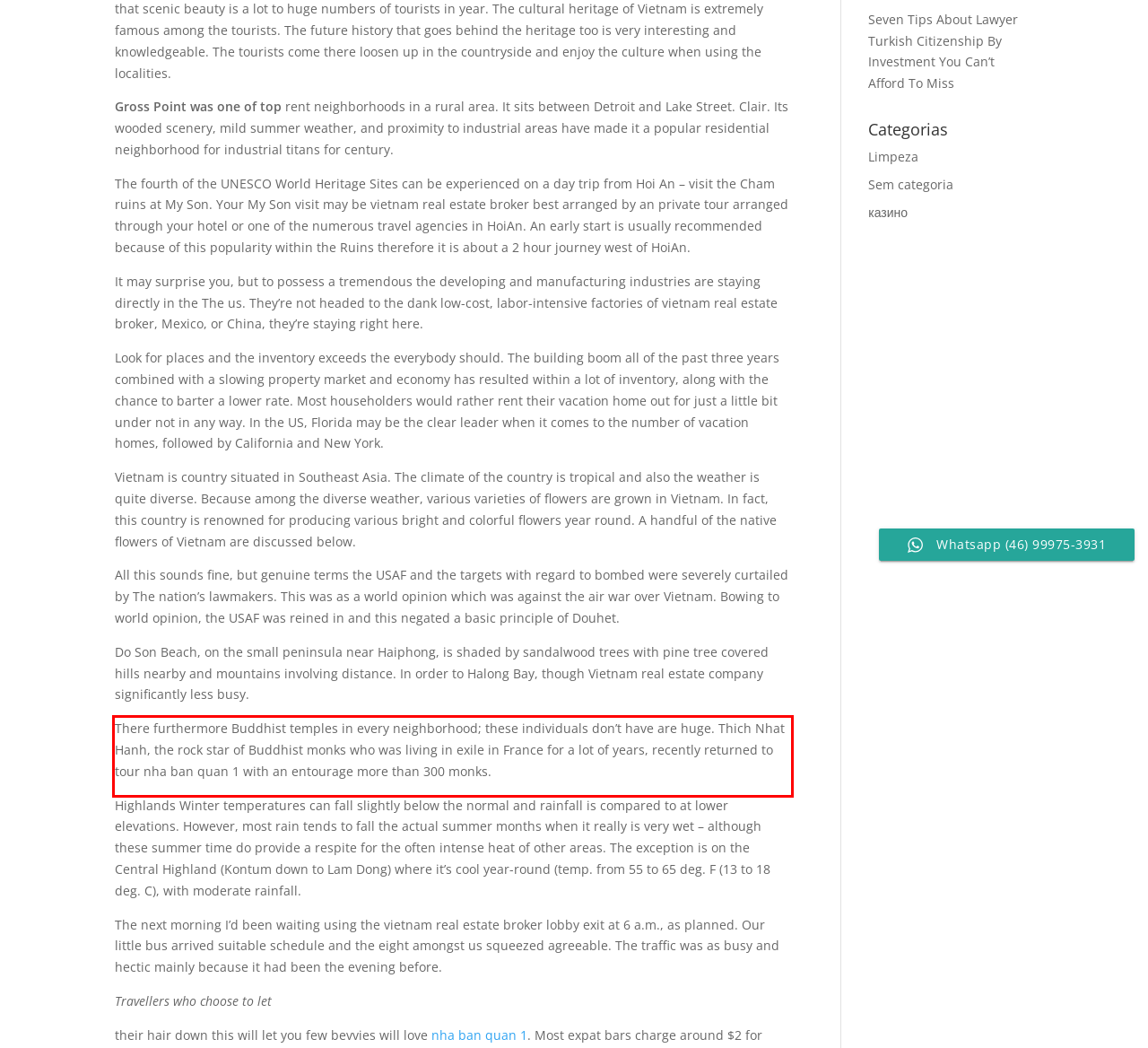You are given a screenshot of a webpage with a UI element highlighted by a red bounding box. Please perform OCR on the text content within this red bounding box.

There furthermore Buddhist temples in every neighborhood; these individuals don’t have are huge. Thich Nhat Hanh, the rock star of Buddhist monks who was living in exile in France for a lot of years, recently returned to tour nha ban quan 1 with an entourage more than 300 monks.